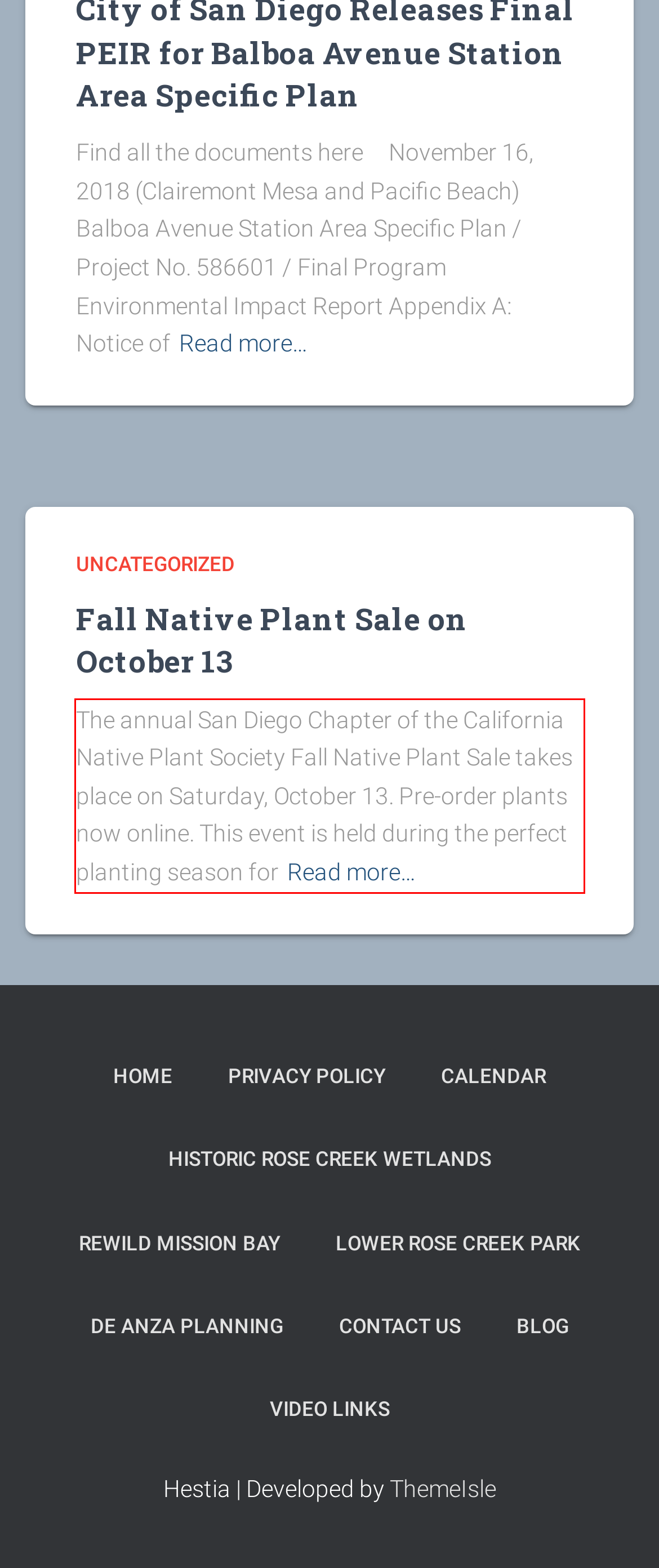Please look at the webpage screenshot and extract the text enclosed by the red bounding box.

The annual San Diego Chapter of the California Native Plant Society Fall Native Plant Sale takes place on Saturday, October 13. Pre-order plants now online. This event is held during the perfect planting season forRead more…